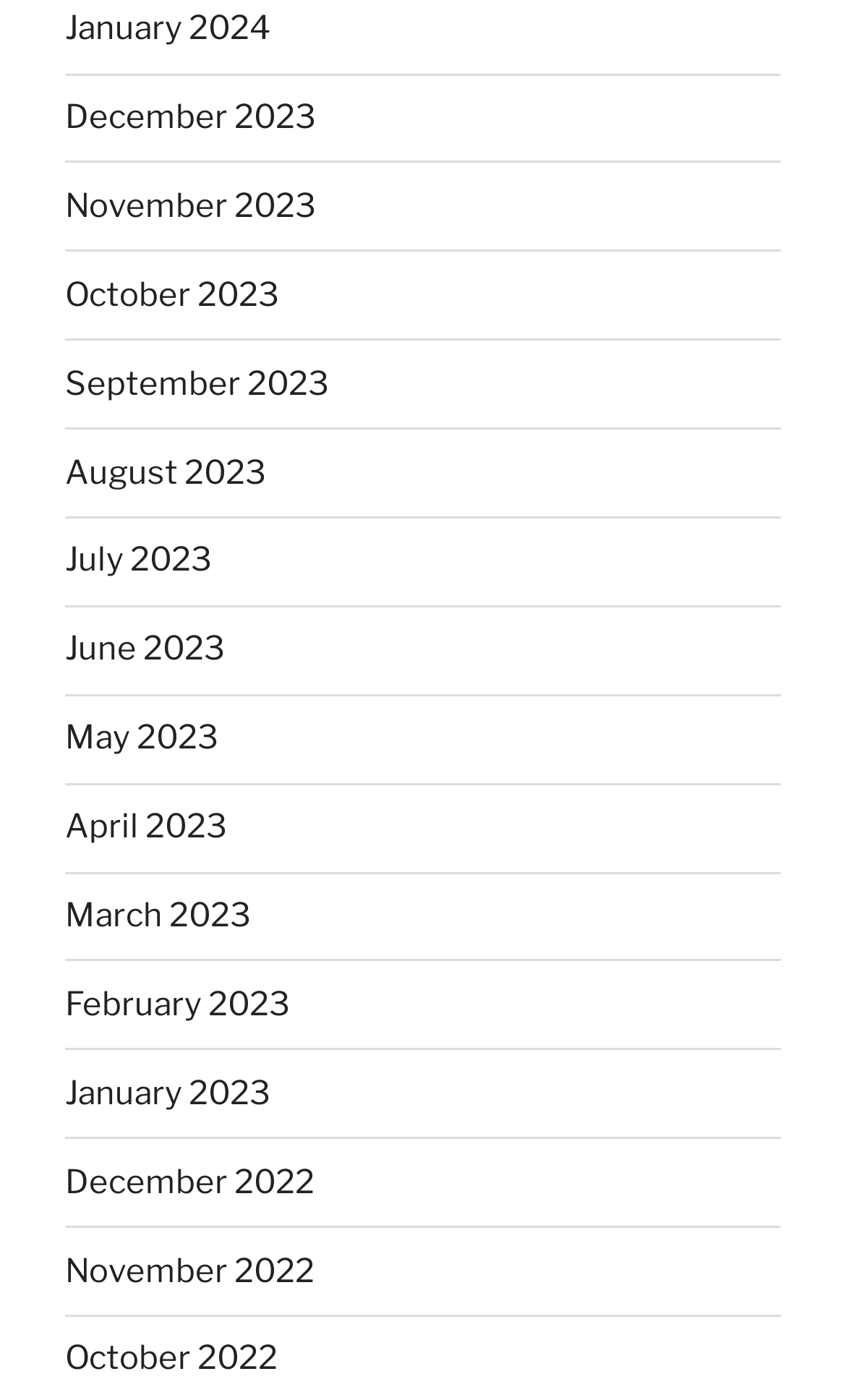Are the months listed in chronological order?
Look at the screenshot and respond with one word or a short phrase.

Yes